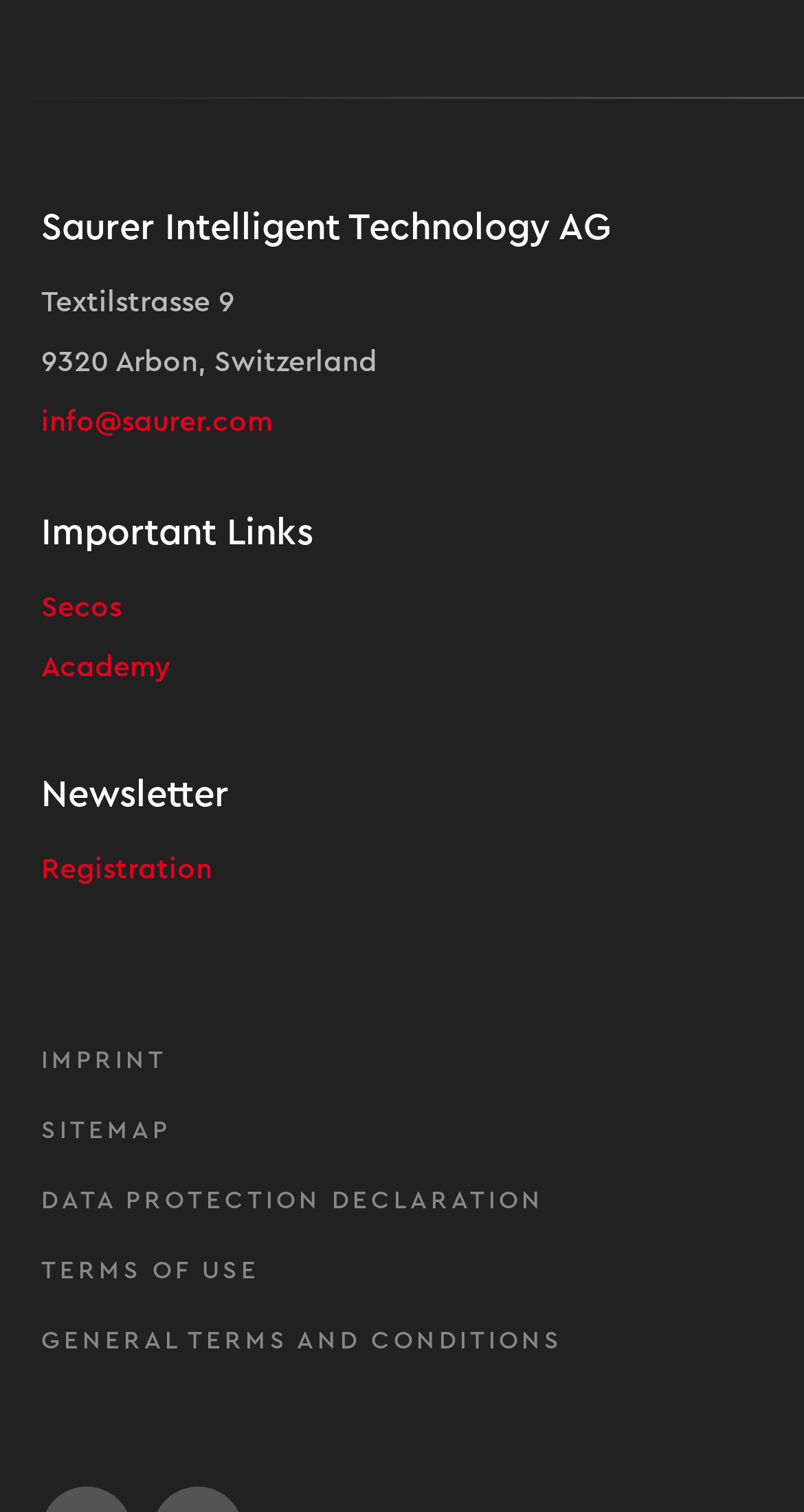Find the bounding box coordinates for the area you need to click to carry out the instruction: "send an email to the company". The coordinates should be four float numbers between 0 and 1, indicated as [left, top, right, bottom].

[0.051, 0.27, 0.338, 0.289]